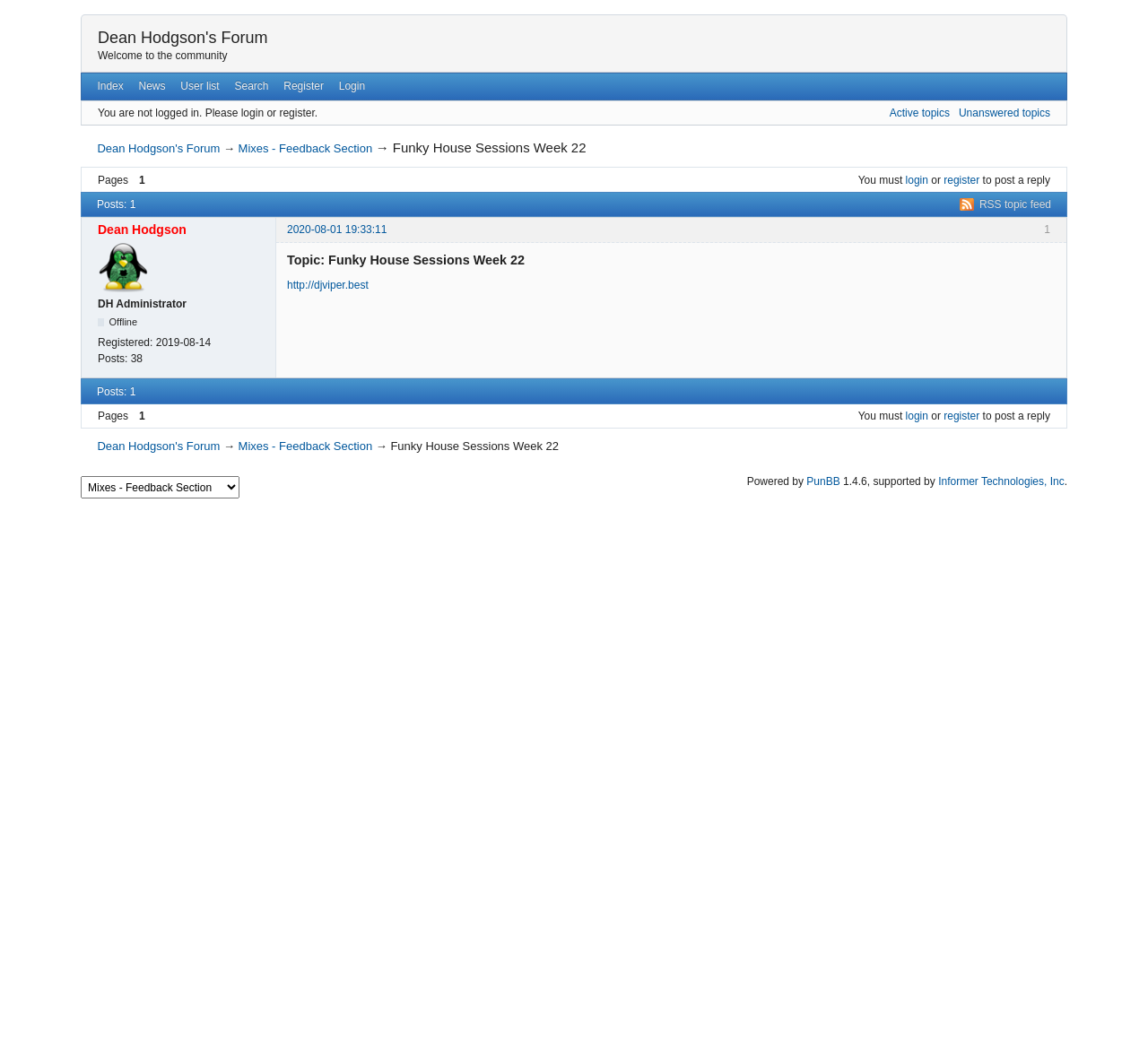Please indicate the bounding box coordinates for the clickable area to complete the following task: "Post a reply". The coordinates should be specified as four float numbers between 0 and 1, i.e., [left, top, right, bottom].

[0.789, 0.167, 0.809, 0.179]